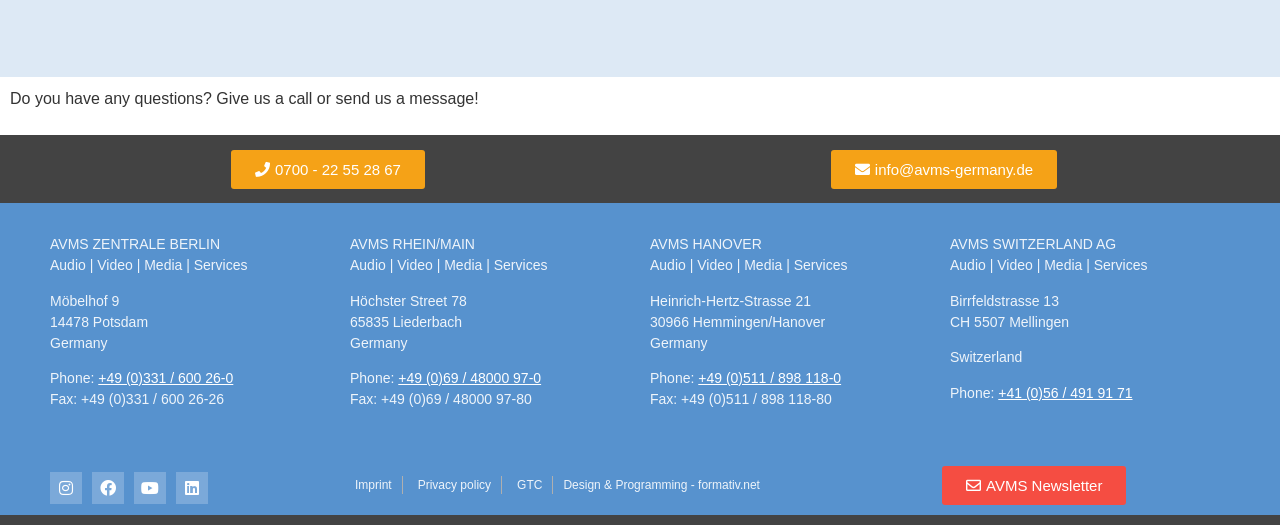Based on the image, provide a detailed response to the question:
What social media platforms does AVMS have?

At the bottom of the webpage, I found four links with icons representing Instagram, Facebook, Youtube, and Linkedin, indicating that AVMS has a presence on these social media platforms.